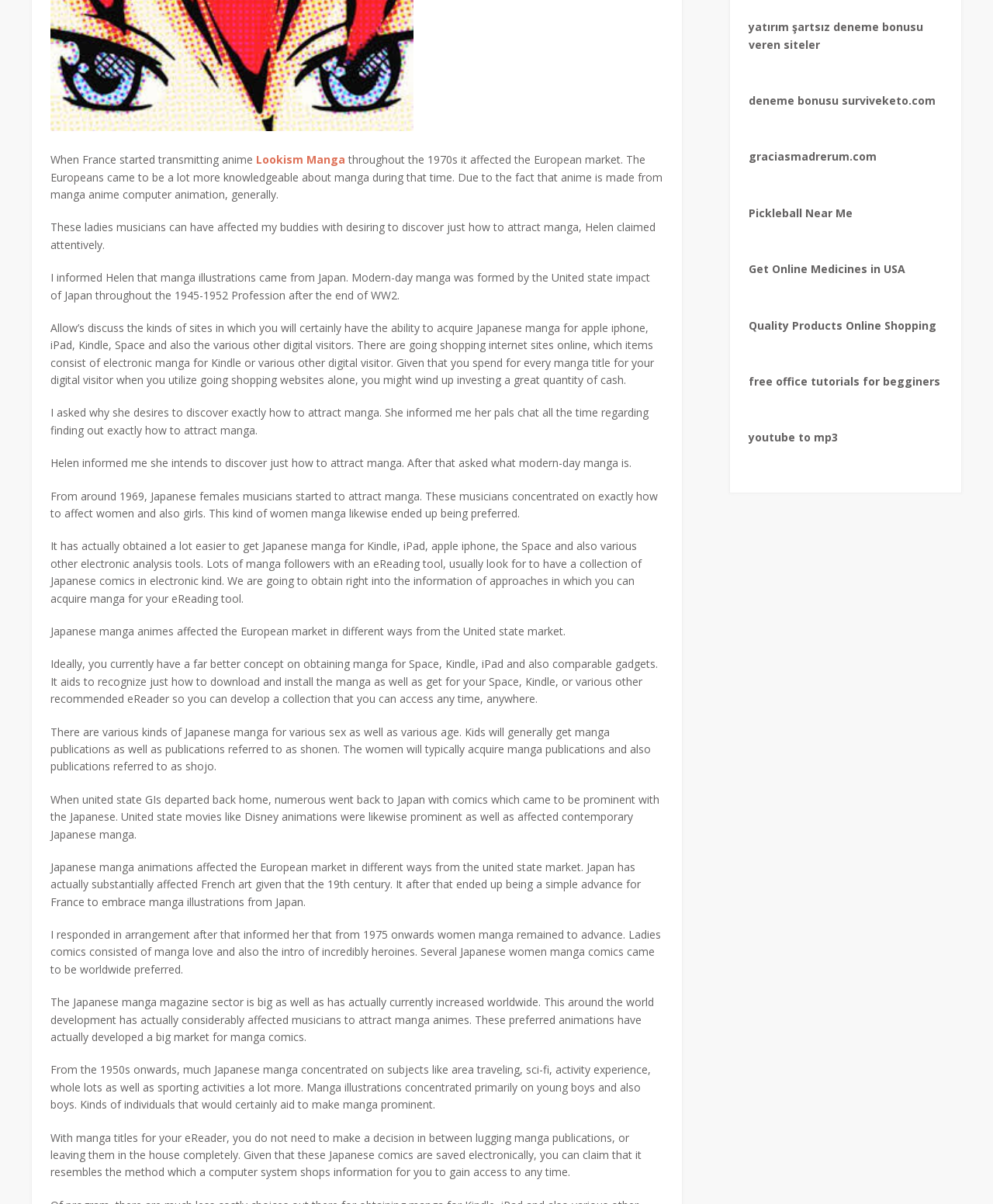Find the bounding box coordinates for the HTML element specified by: "free office tutorials for begginers".

[0.754, 0.311, 0.947, 0.323]